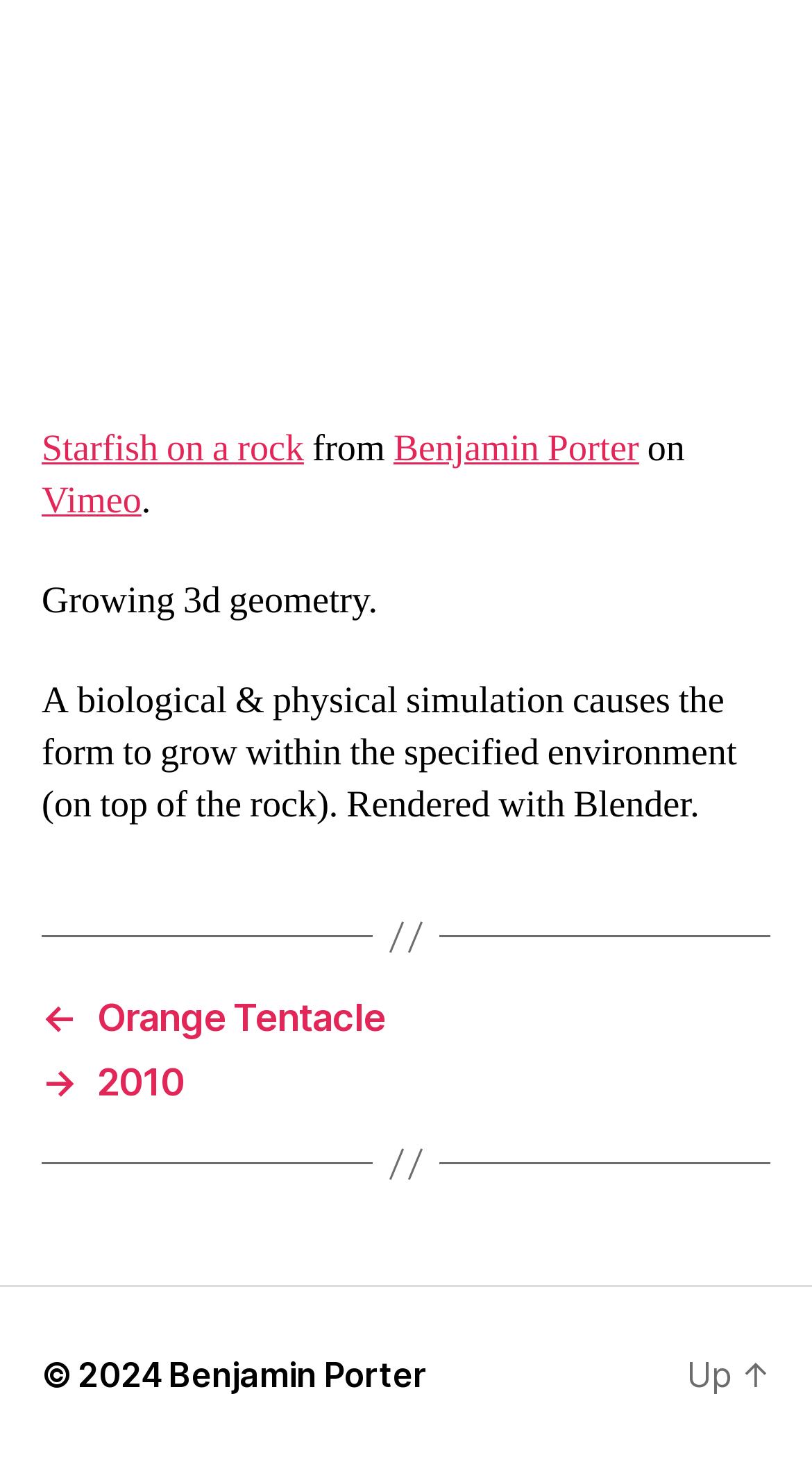Please determine the bounding box of the UI element that matches this description: → 2010. The coordinates should be given as (top-left x, top-left y, bottom-right x, bottom-right y), with all values between 0 and 1.

[0.051, 0.725, 0.949, 0.755]